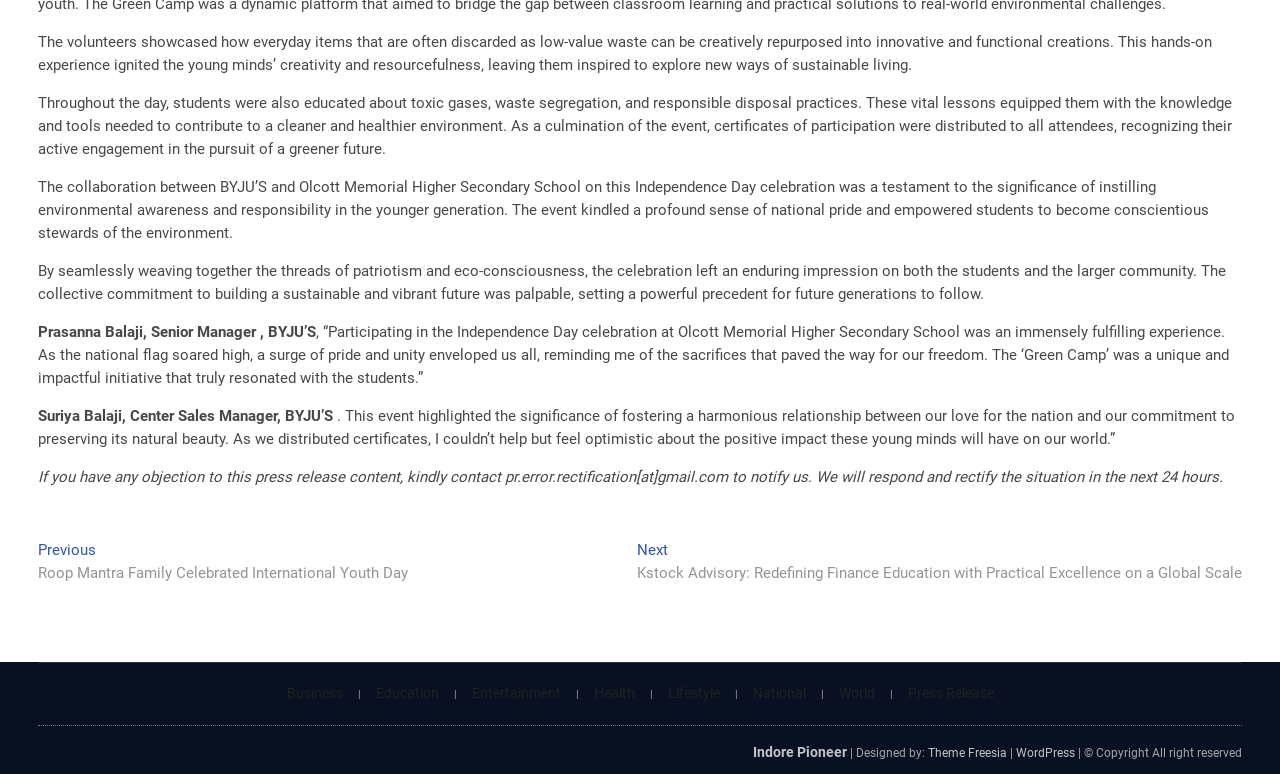Please determine the bounding box coordinates of the section I need to click to accomplish this instruction: "Click on 'Indore Pioneer'".

[0.588, 0.961, 0.661, 0.981]